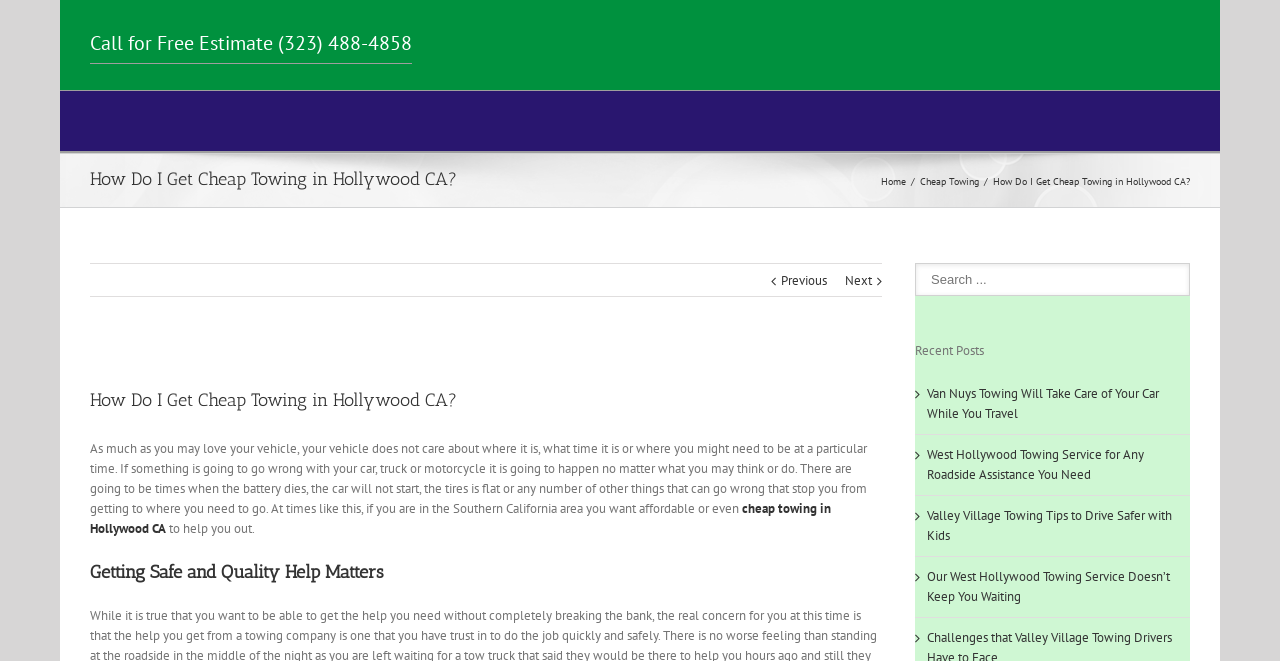Find and indicate the bounding box coordinates of the region you should select to follow the given instruction: "Search for roadside services".

[0.715, 0.398, 0.93, 0.448]